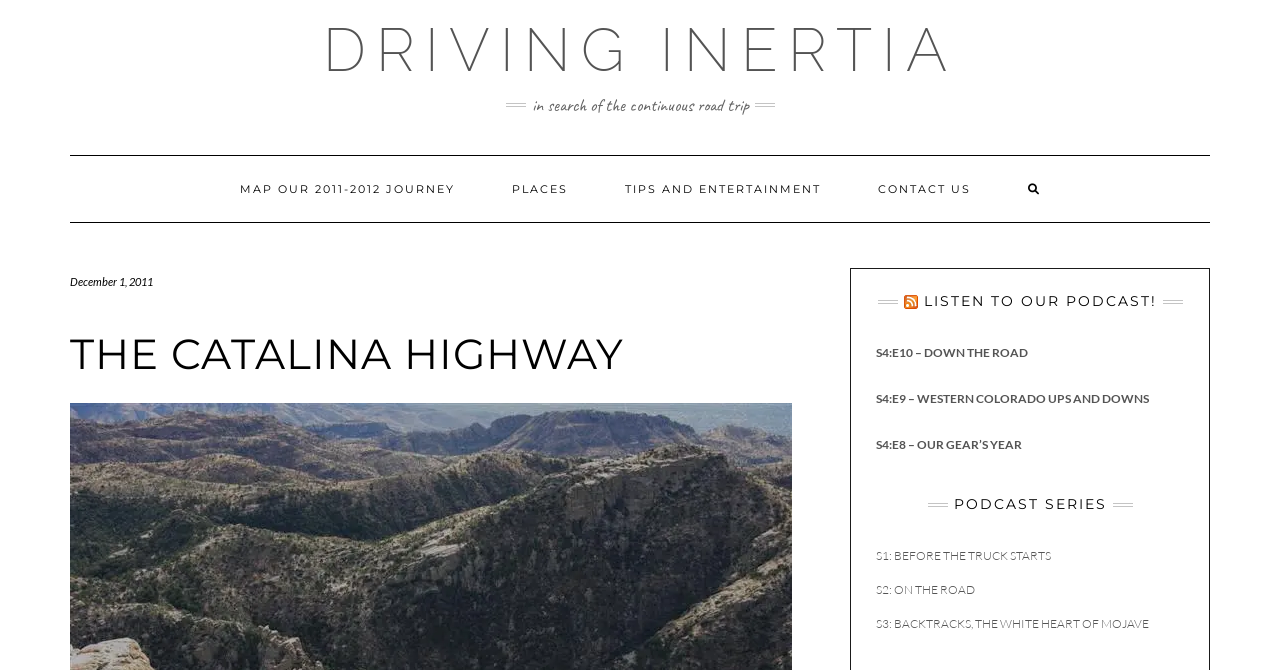Can you find the bounding box coordinates for the element that needs to be clicked to execute this instruction: "check the map"? The coordinates should be given as four float numbers between 0 and 1, i.e., [left, top, right, bottom].

[0.166, 0.233, 0.376, 0.331]